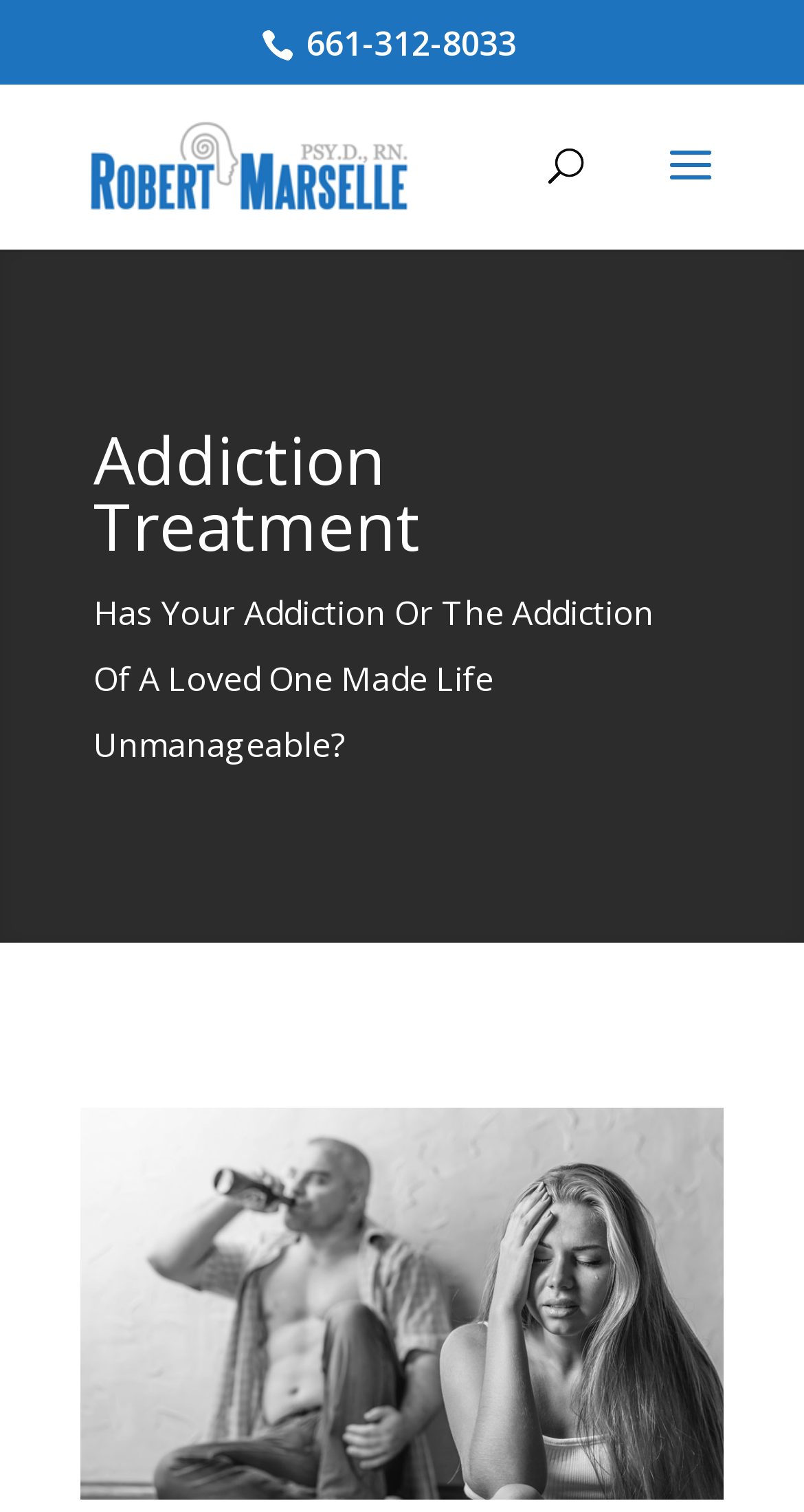Given the element description: "name="s" placeholder="Search …" title="Search for:"", predict the bounding box coordinates of the UI element it refers to, using four float numbers between 0 and 1, i.e., [left, top, right, bottom].

[0.463, 0.055, 0.823, 0.058]